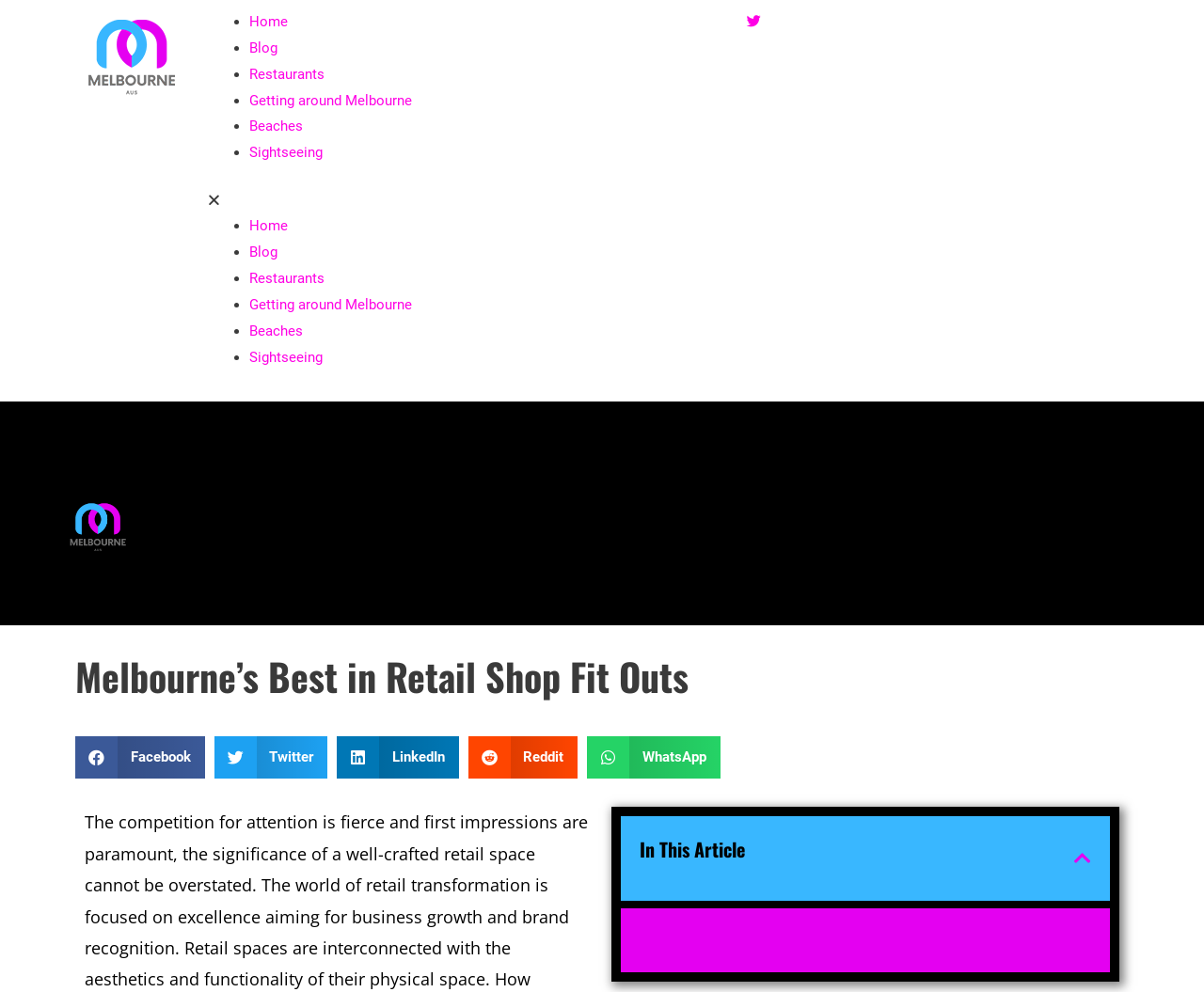Answer in one word or a short phrase: 
What is the logo on the top left corner?

MELBOURNE Aus